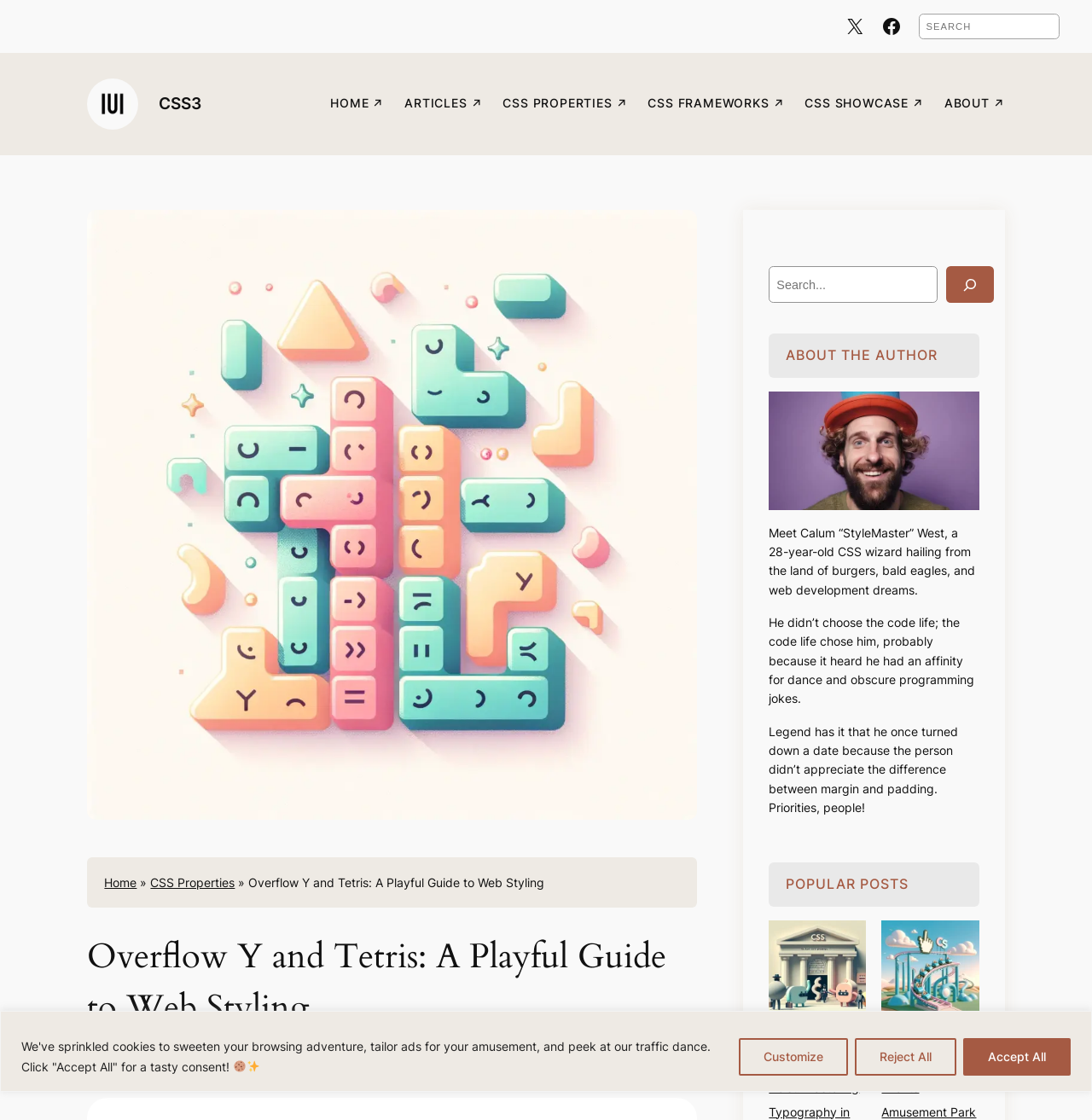Given the element description, predict the bounding box coordinates in the format (top-left x, top-left y, bottom-right x, bottom-right y), using floating point numbers between 0 and 1: Facebook

[0.807, 0.014, 0.826, 0.033]